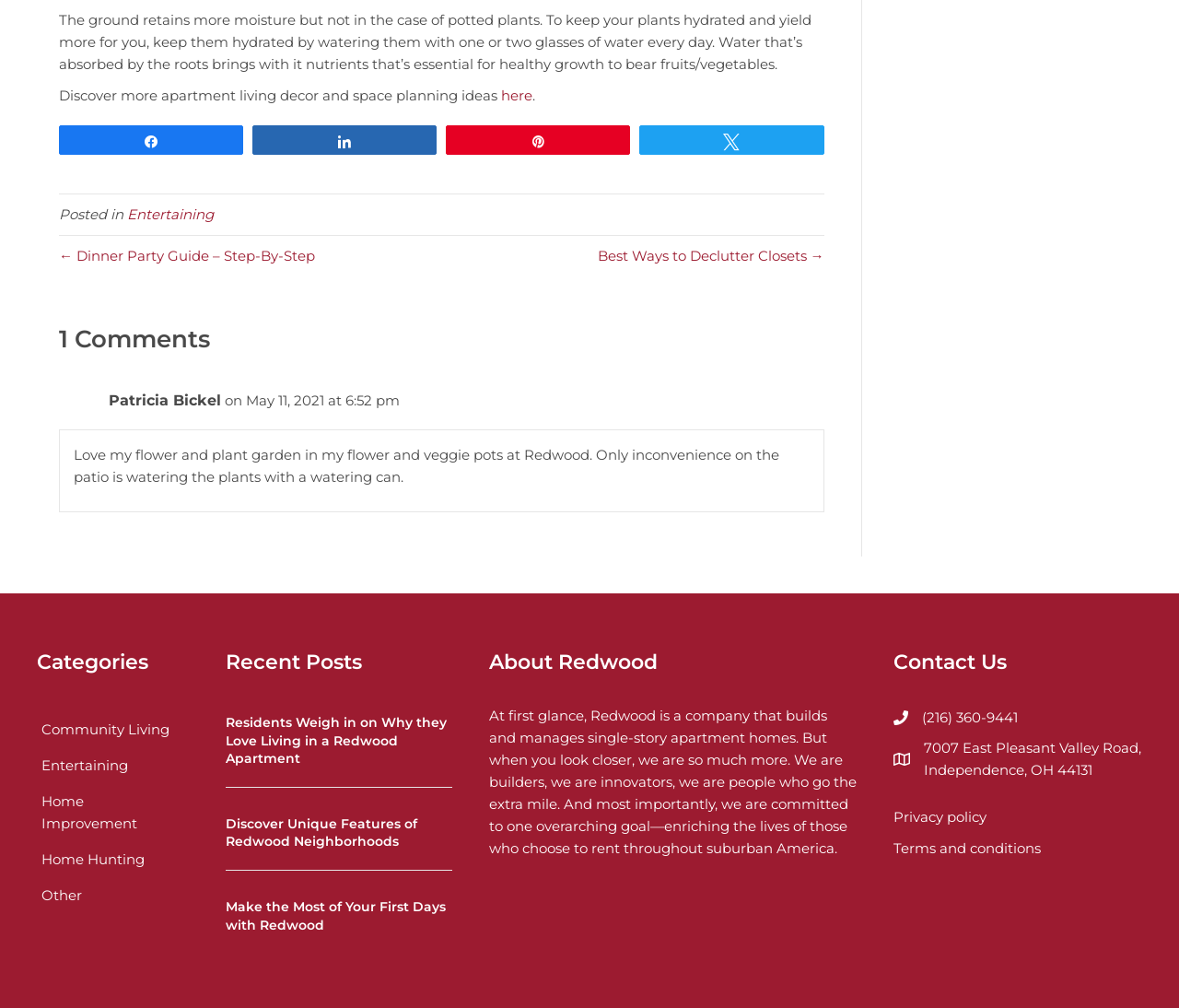Provide the bounding box coordinates for the specified HTML element described in this description: "Privacy policy". The coordinates should be four float numbers ranging from 0 to 1, in the format [left, top, right, bottom].

[0.758, 0.802, 0.837, 0.819]